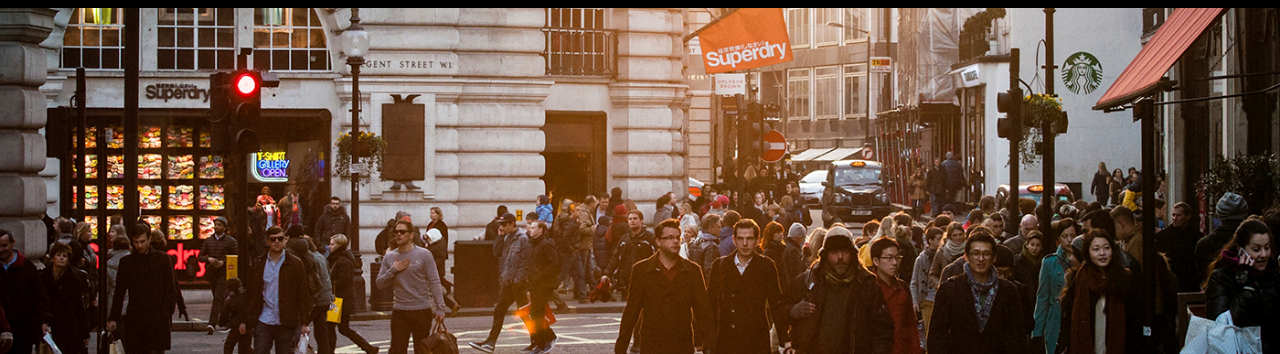What type of store is displaying an orange banner?
By examining the image, provide a one-word or phrase answer.

Superdry